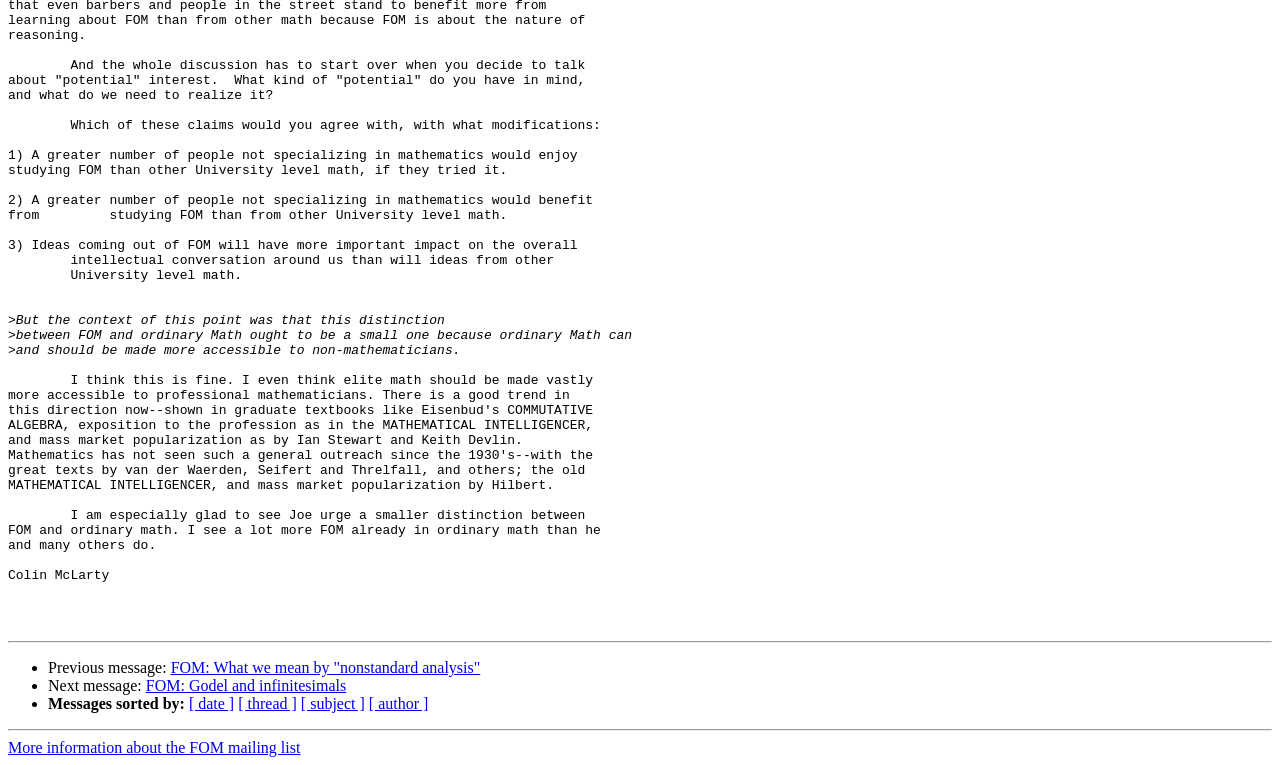From the element description: "FOM: Godel and infinitesimals", extract the bounding box coordinates of the UI element. The coordinates should be expressed as four float numbers between 0 and 1, in the order [left, top, right, bottom].

[0.114, 0.886, 0.27, 0.908]